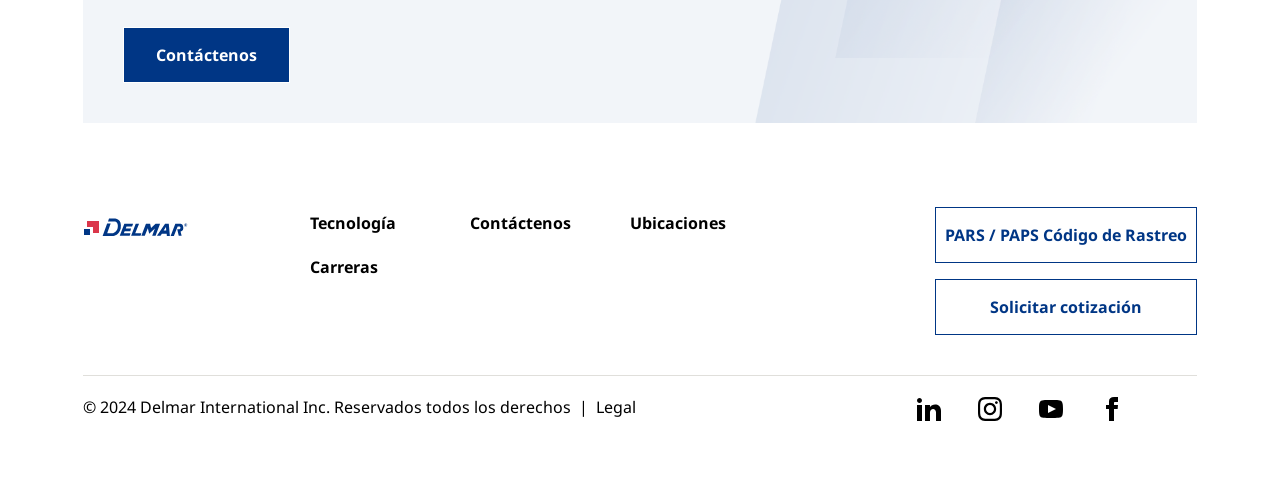How many links are there in the main navigation?
Using the image as a reference, give an elaborate response to the question.

I counted the number of links in the main navigation section, which are Tecnología, Contáctenos, Ubicaciones, and Carreras, and found that there are 4 links.